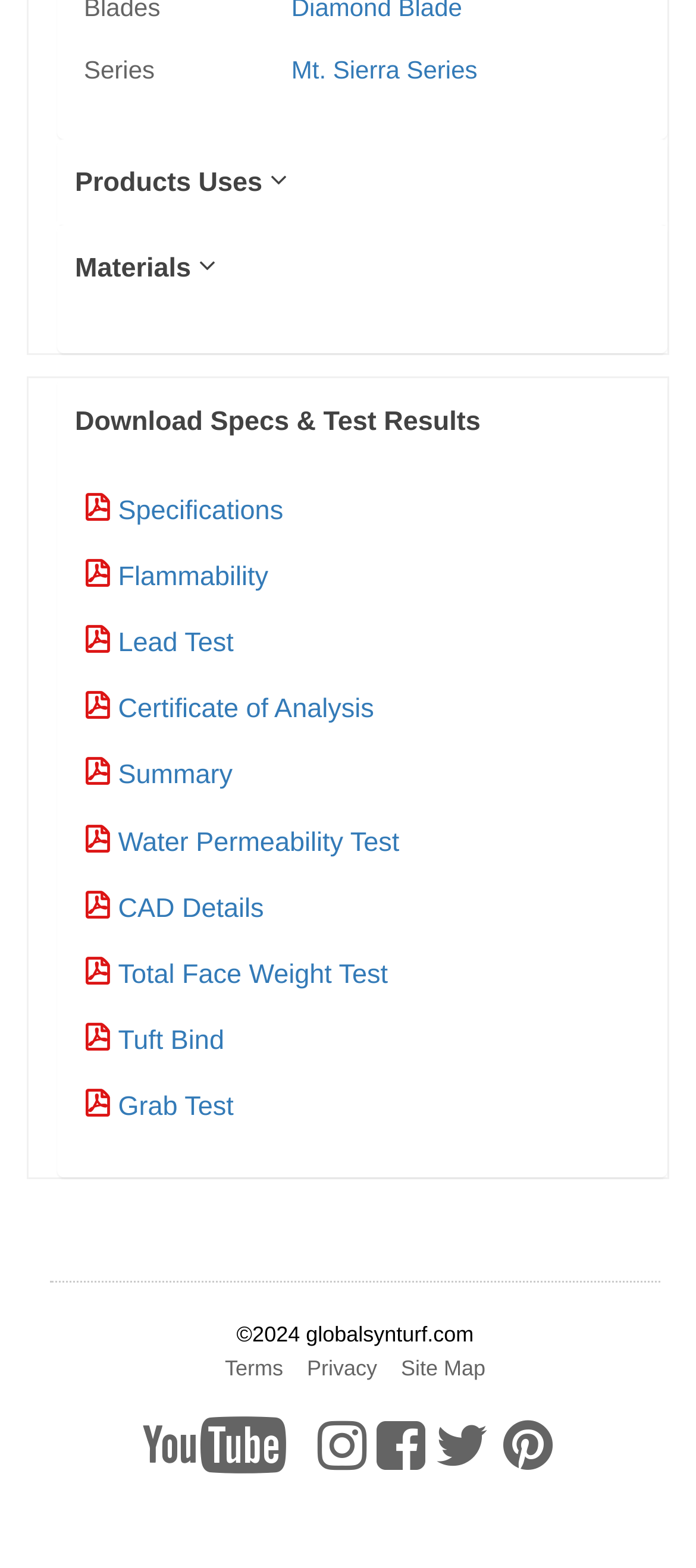Pinpoint the bounding box coordinates for the area that should be clicked to perform the following instruction: "Click the button with a magnifying glass icon".

None